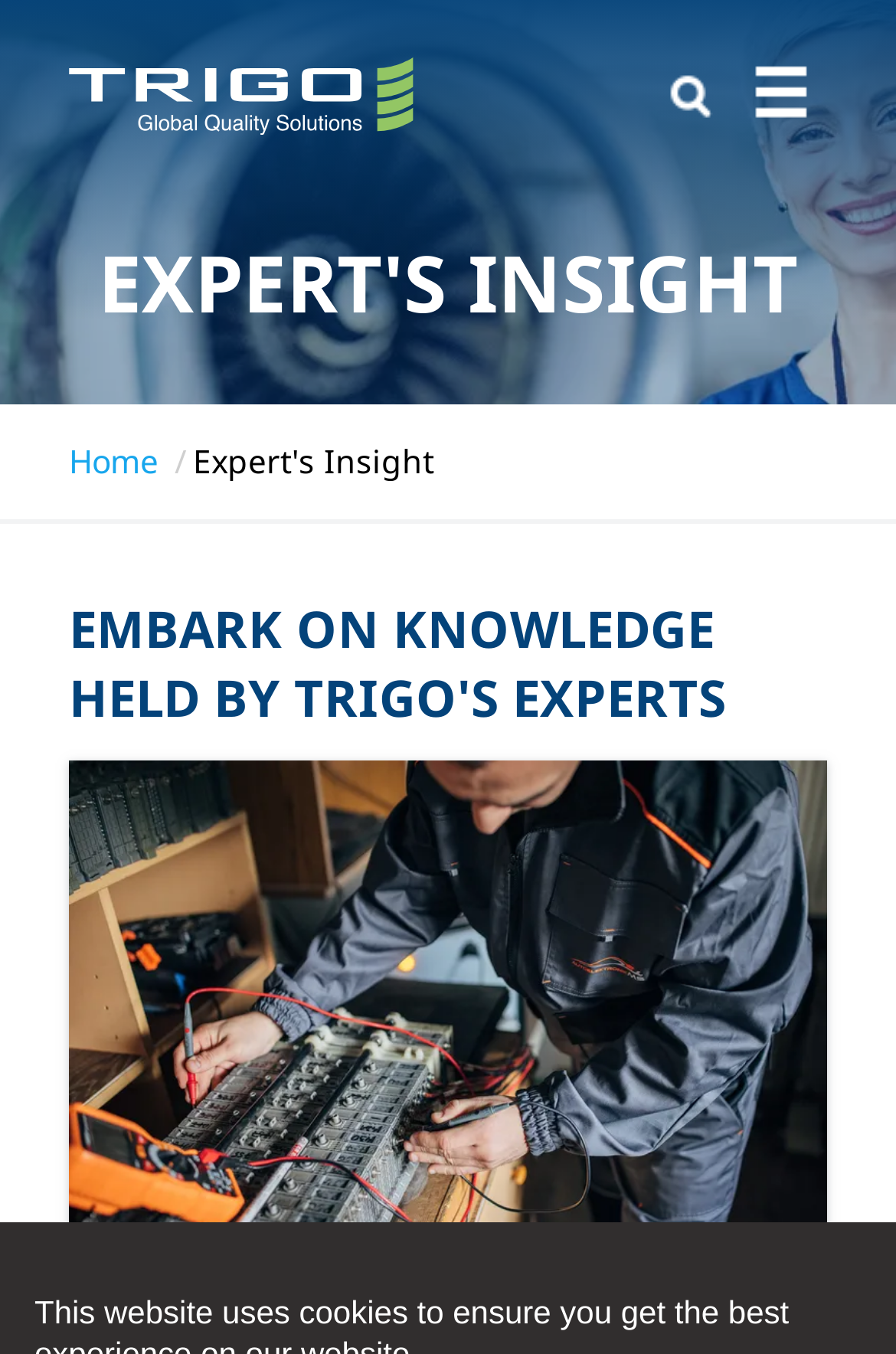Detail the various sections and features of the webpage.

The webpage is titled "Expert's Insight | TRIGO Group" and features a prominent site logo at the top left corner. Below the logo, there is a search bar with a textbox and an "Apply" button, situated at the top right corner. 

The main content area is headed by a large heading "EXPERT'S INSIGHT" that spans almost the entire width of the page. 

Below the heading, there is a navigation section labeled "Breadcrumbs" that contains a link to "Home". This section is positioned at the top center of the page. 

The main content of the page is introduced by a heading that reads "EMBARK ON KNOWLEDGE HELD BY TRIGO'S EXPERTS", which is centered at the top half of the page. 

Below this introduction, there is a large image related to "Battery Recycling" that occupies most of the bottom half of the page.